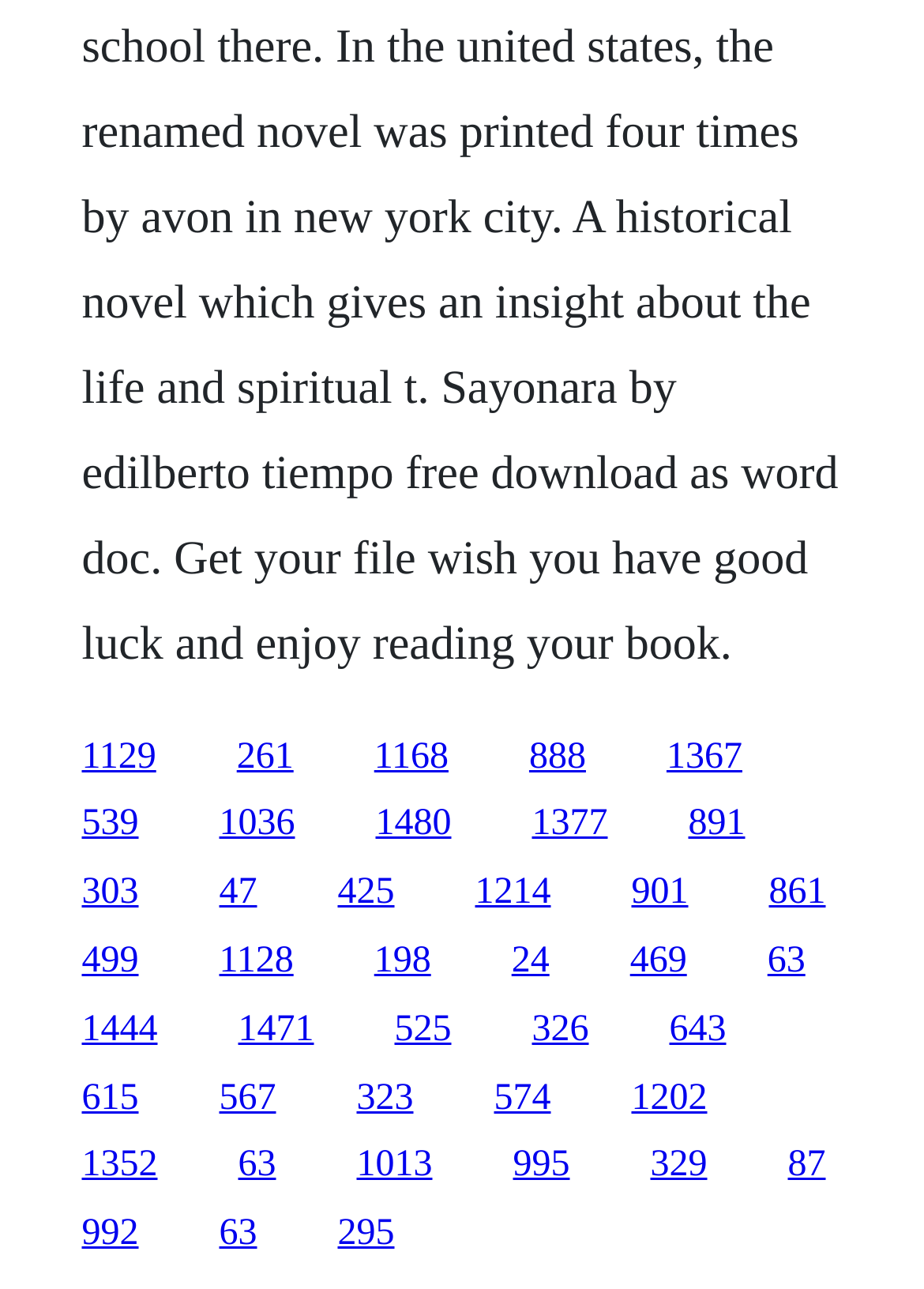Specify the bounding box coordinates of the area to click in order to follow the given instruction: "follow the seventh link."

[0.745, 0.624, 0.806, 0.655]